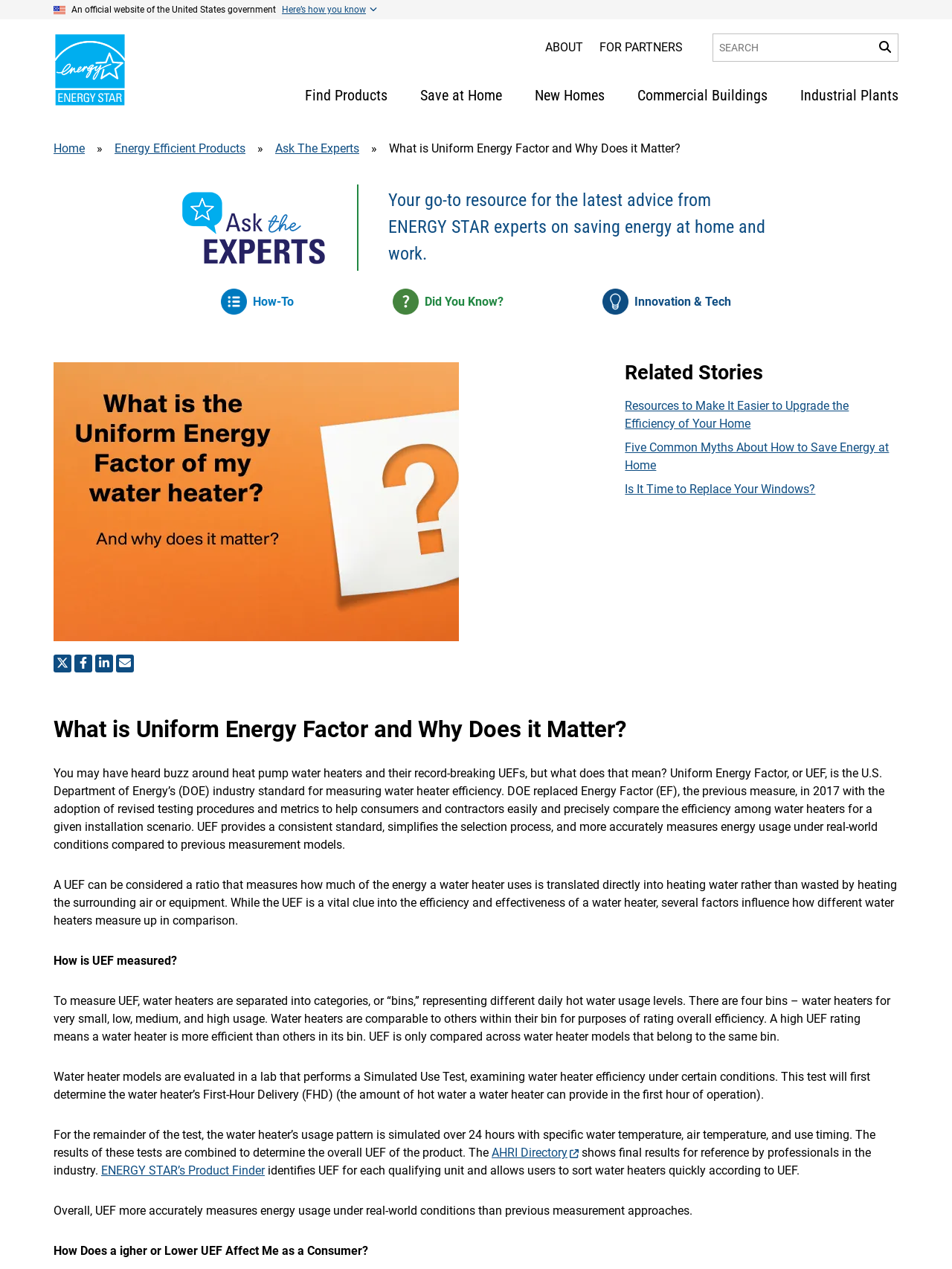Please specify the bounding box coordinates of the element that should be clicked to execute the given instruction: 'Search for products'. Ensure the coordinates are four float numbers between 0 and 1, expressed as [left, top, right, bottom].

[0.749, 0.028, 0.789, 0.039]